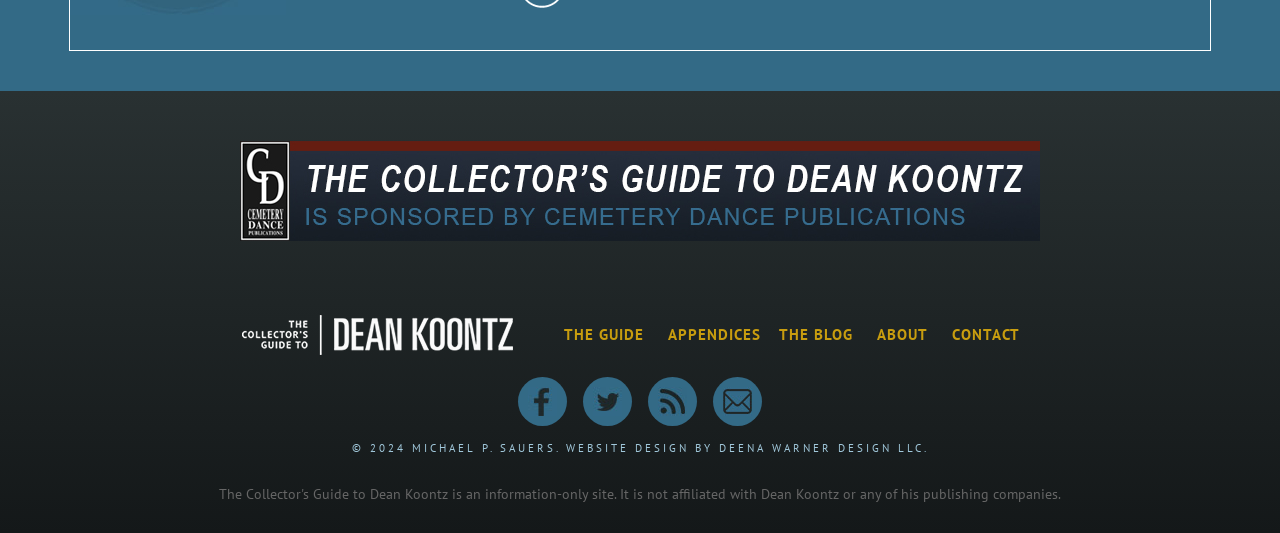What is the name of the logo?
Please look at the screenshot and answer using one word or phrase.

Collector's Guide